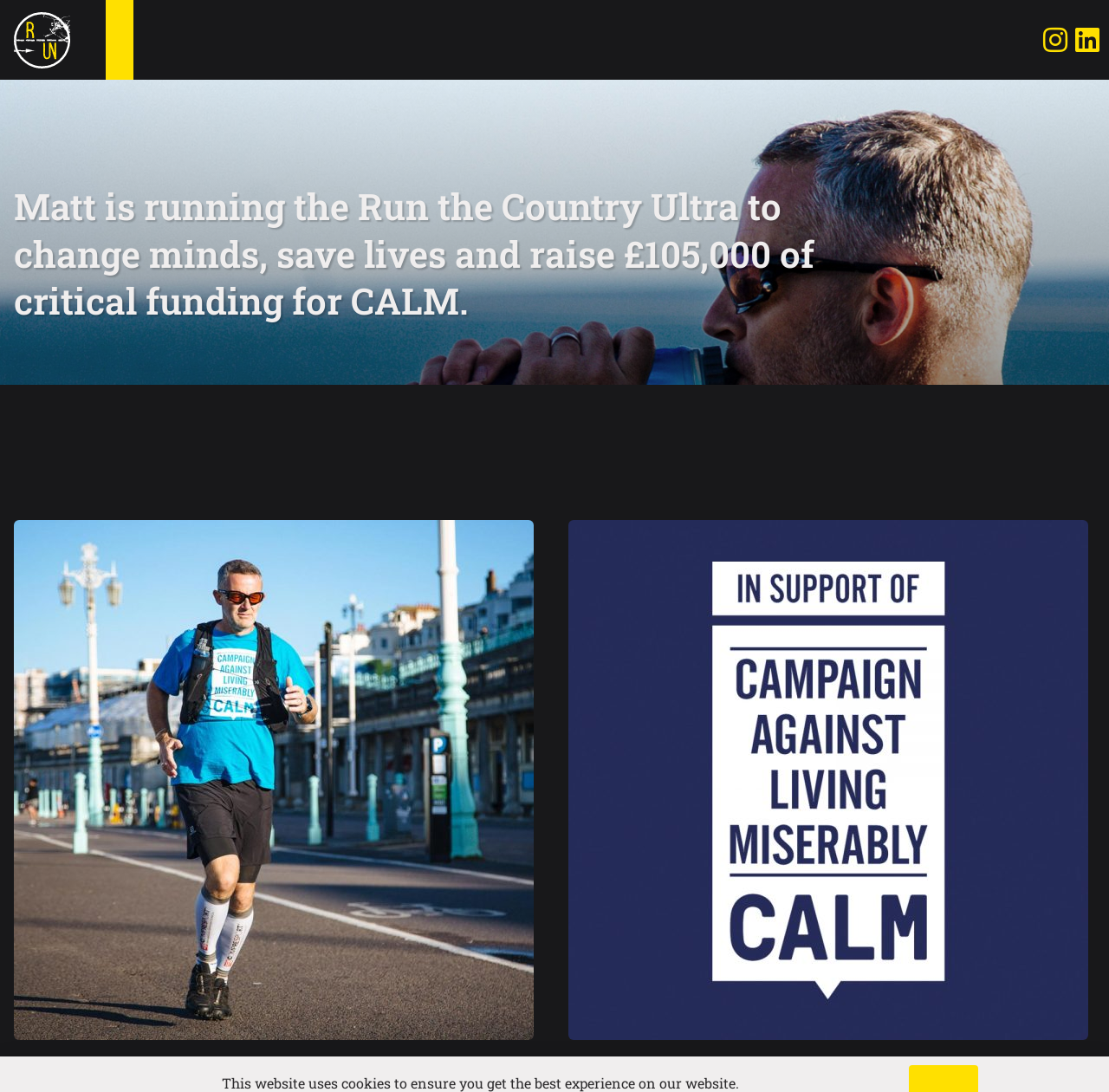Provide an in-depth caption for the webpage.

The webpage is about Matt & Calm's Run The Country Ultra event. At the top left corner, there is a RUN logo image linked to "Run The Country". Next to it, there are six navigation links: "THE ROUTE", "MATT & CALM", "PRESS", "BACKING THE RUN", "BLOG", and "JOIN IN", followed by "SHOP" and "DONATE". 

Below the navigation links, there is a large heading "MATT & CALM" spanning almost the entire width of the page. Underneath, there is a paragraph describing Matt's goal to raise £105,000 for CALM by running the Run the Country Ultra. 

On the left side, there is a section dedicated to Matt Bagwell, with a heading "MATT BAGWELL" and a subheading "ENDURANCE ATHLETE, PERFORMANCE COACH." Below this, there is a large image, likely a photo of Matt. 

On the right side, there is a section dedicated to CALM, with a heading "CALM" and a subheading "THE CAMPAIGN AGAINST LIVING MISERABLY". Below this, there is a CALM logo image. 

At the top right corner, there are two social media links: "Instagram" and "Linkedin". At the bottom of the page, there is a small notice about the website using cookies.